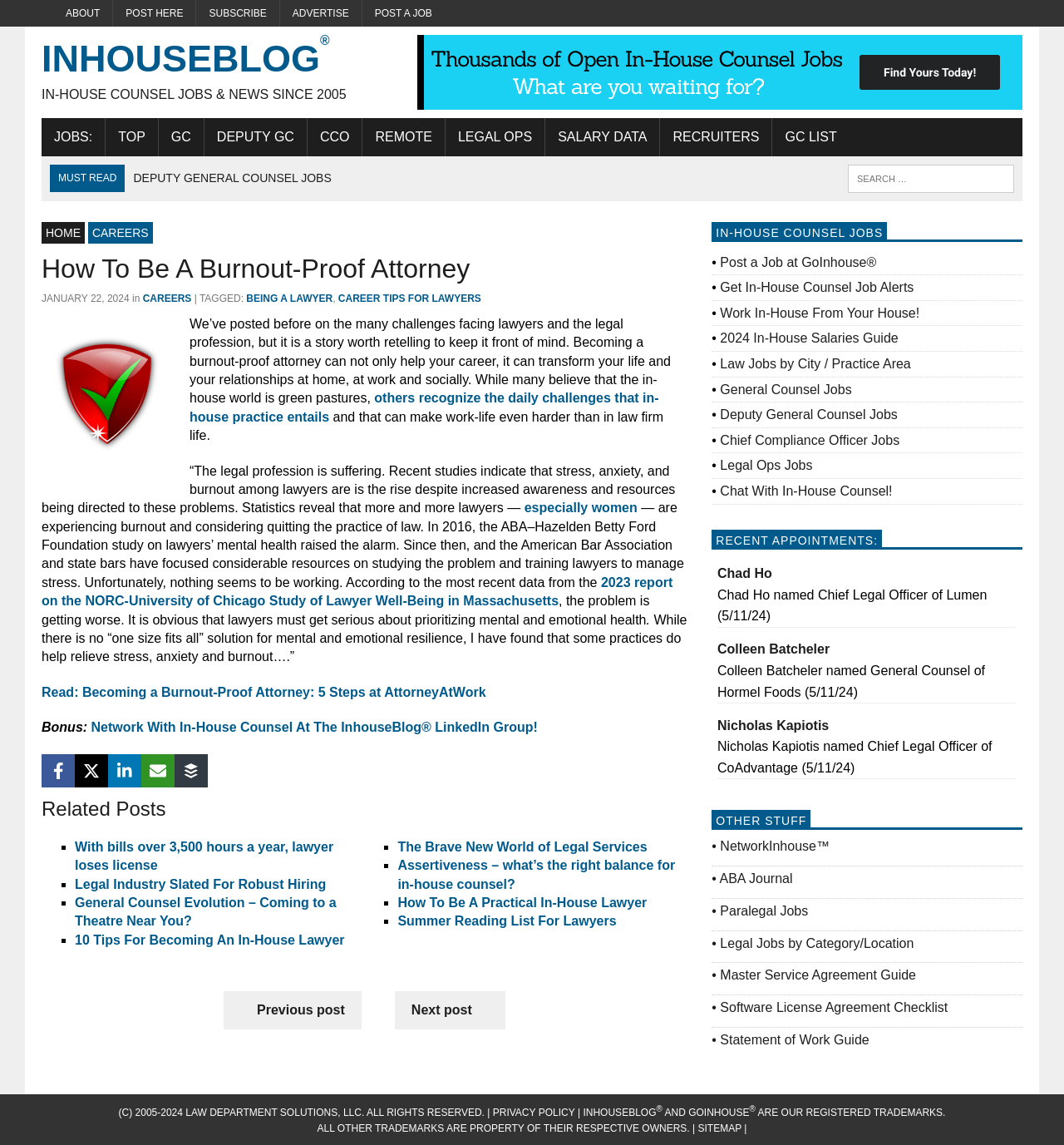What is the problem facing the legal profession according to the article?
Please answer the question as detailed as possible based on the image.

The article mentions that the legal profession is suffering from stress, anxiety, and burnout, citing statistics and studies to support this claim.